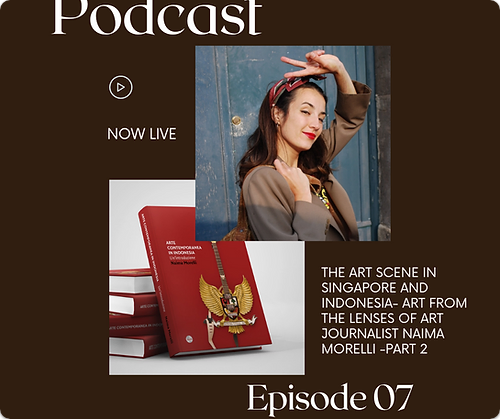Thoroughly describe what you see in the image.

This image promotes "Episode 07" of a podcast, highlighting the art scene in Singapore and Indonesia through the insights of art journalist Naima Morelli. The background features a stylish, contemporary design with the text "NOW LIVE" prominently displayed. To the right, a vibrant photograph of Naima Morelli, wearing a chic outfit and a playful headband, captures her engaging personality. On the left, an artistic book cover titled "ART IN SOUTHEAST ASIA" lies atop a stack of books, signaling a deeper exploration of the themes discussed in this episode. The overall aesthetic combines modern design elements with cultural references, inviting listeners to delve into the conversation about art and creativity in the region.